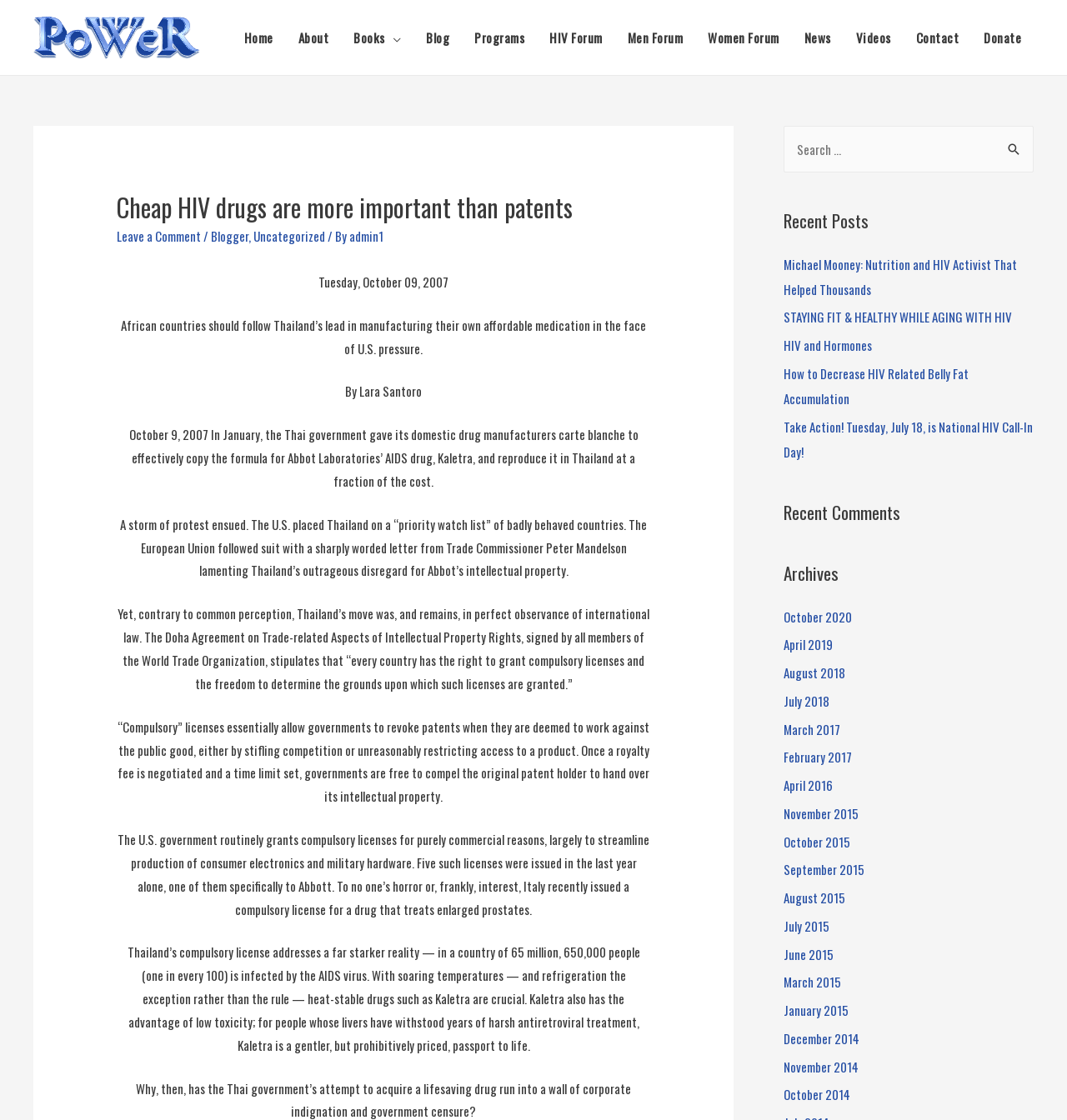Identify the bounding box coordinates for the UI element described as follows: News. Use the format (top-left x, top-left y, bottom-right x, bottom-right y) and ensure all values are floating point numbers between 0 and 1.

[0.742, 0.011, 0.79, 0.056]